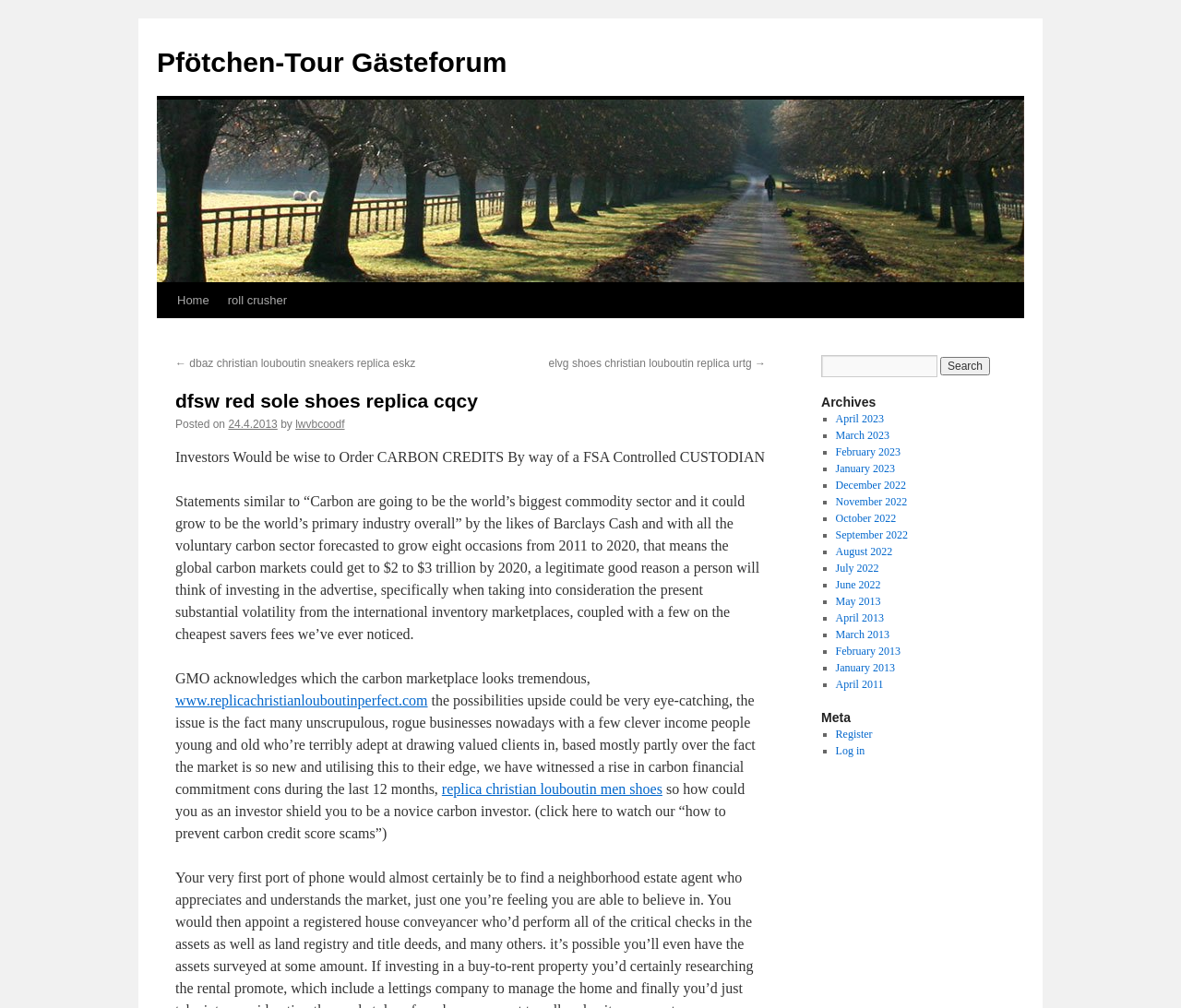Extract the main heading from the webpage content.

dfsw red sole shoes replica cqcy